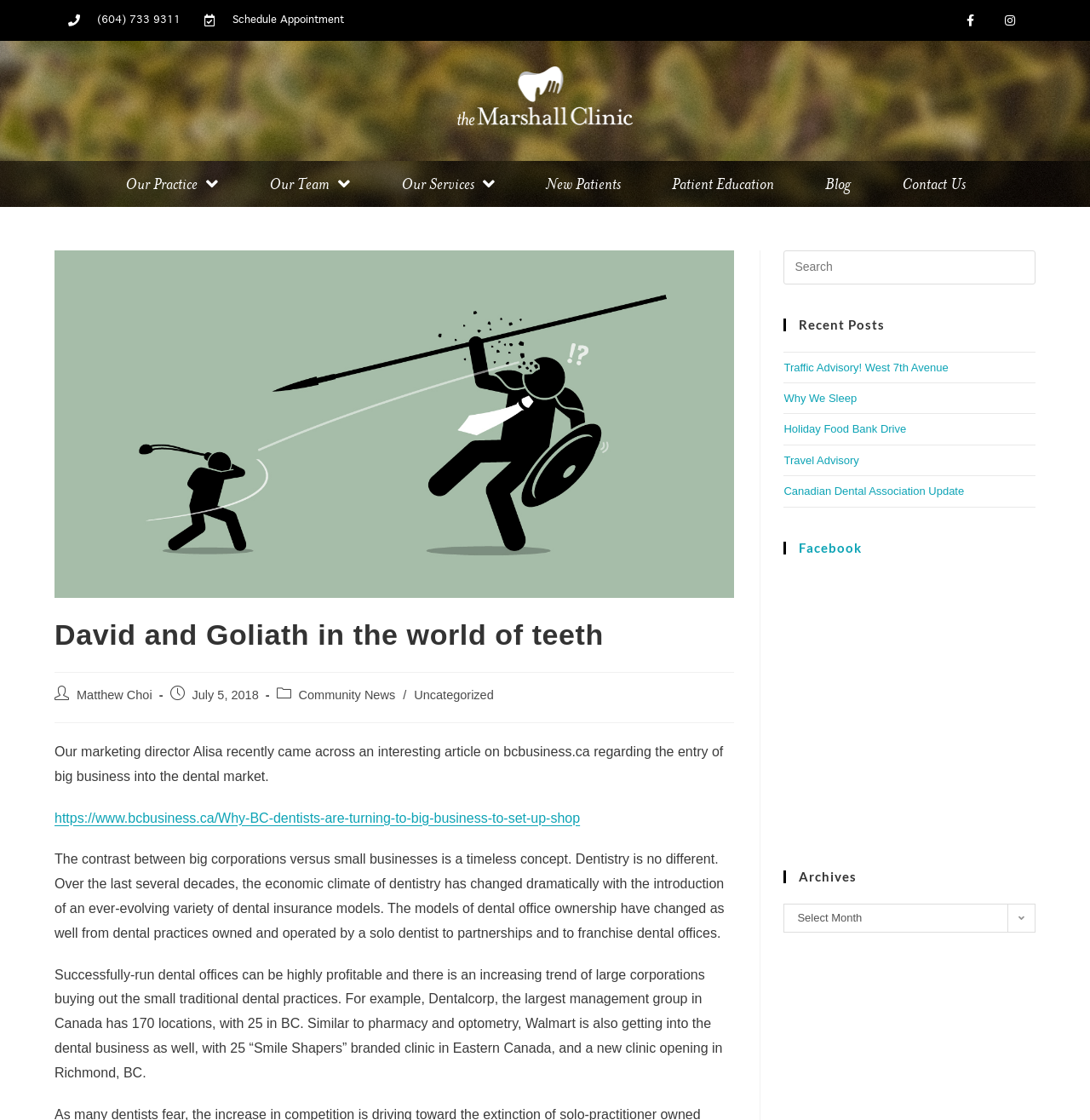Determine the bounding box coordinates of the element that should be clicked to execute the following command: "Schedule an appointment".

[0.187, 0.01, 0.316, 0.026]